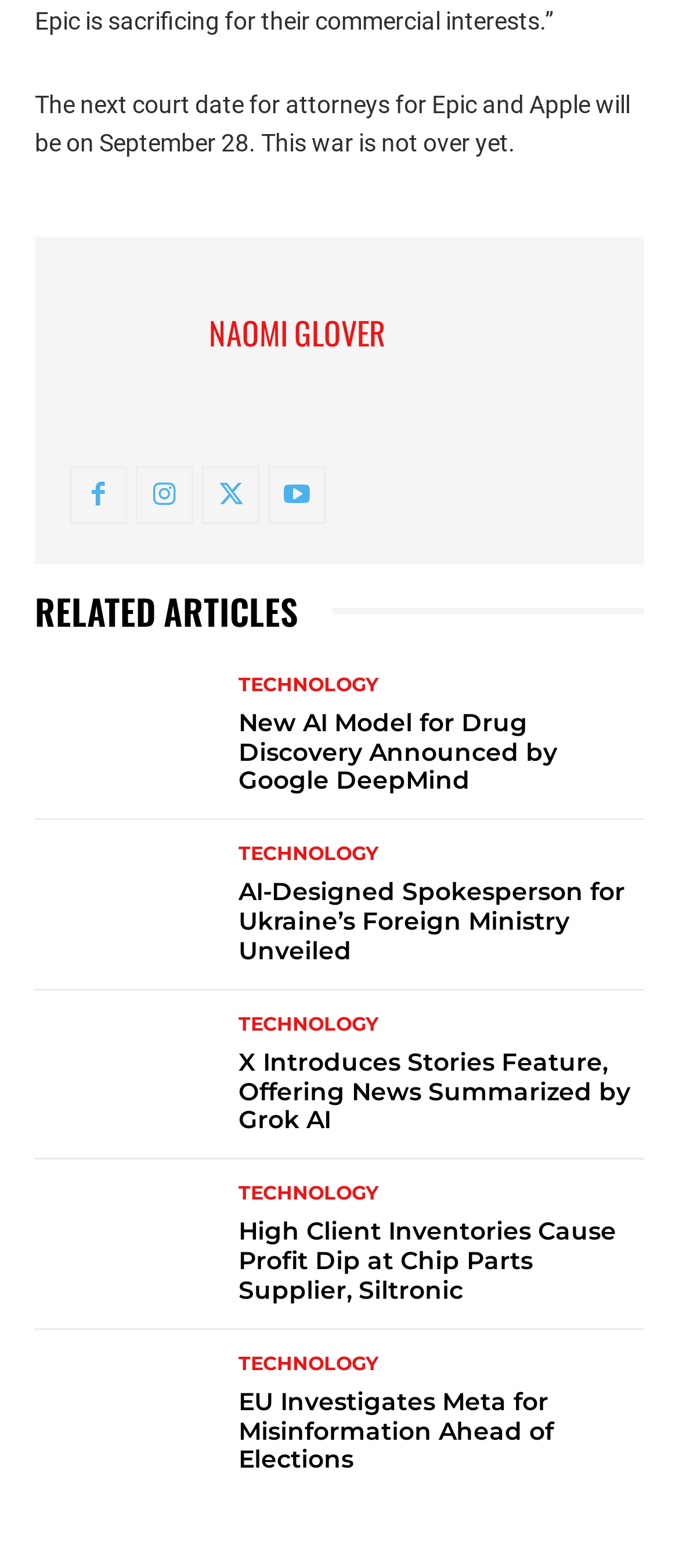Specify the bounding box coordinates for the region that must be clicked to perform the given instruction: "Type your name".

None